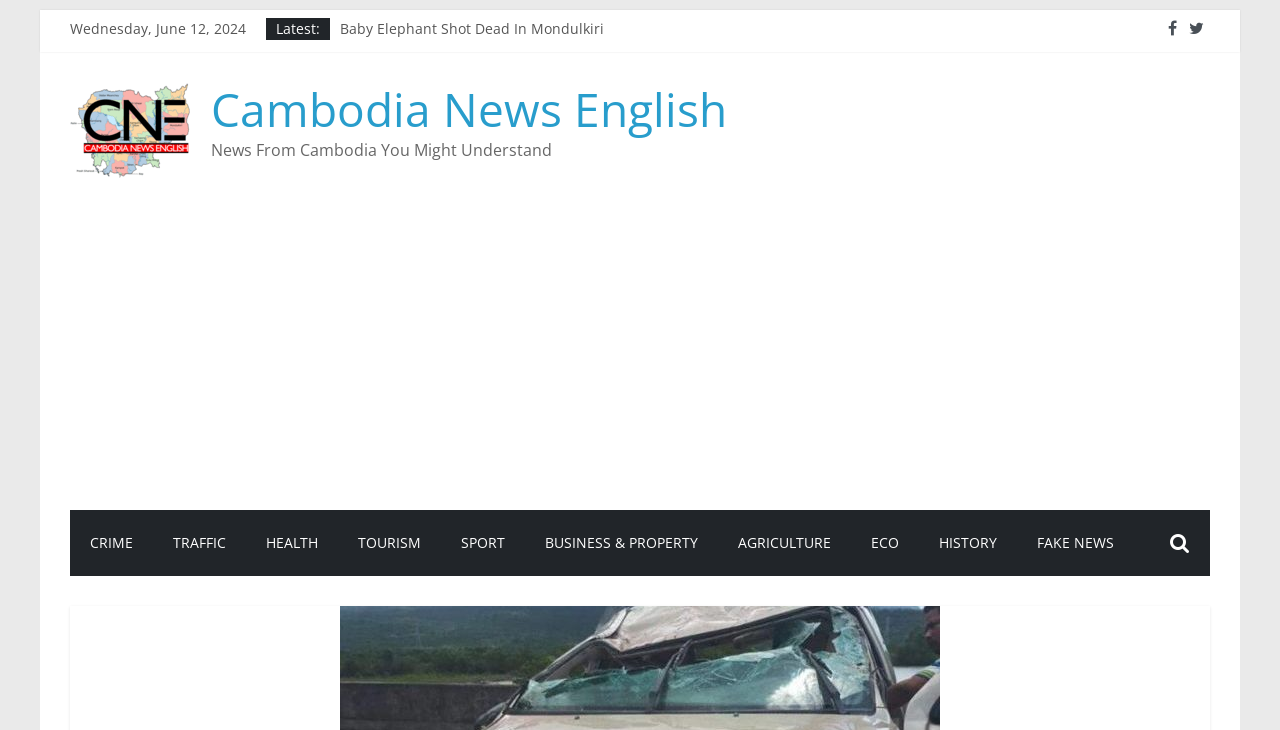Find the UI element described as: "Traffic" and predict its bounding box coordinates. Ensure the coordinates are four float numbers between 0 and 1, [left, top, right, bottom].

[0.12, 0.699, 0.192, 0.79]